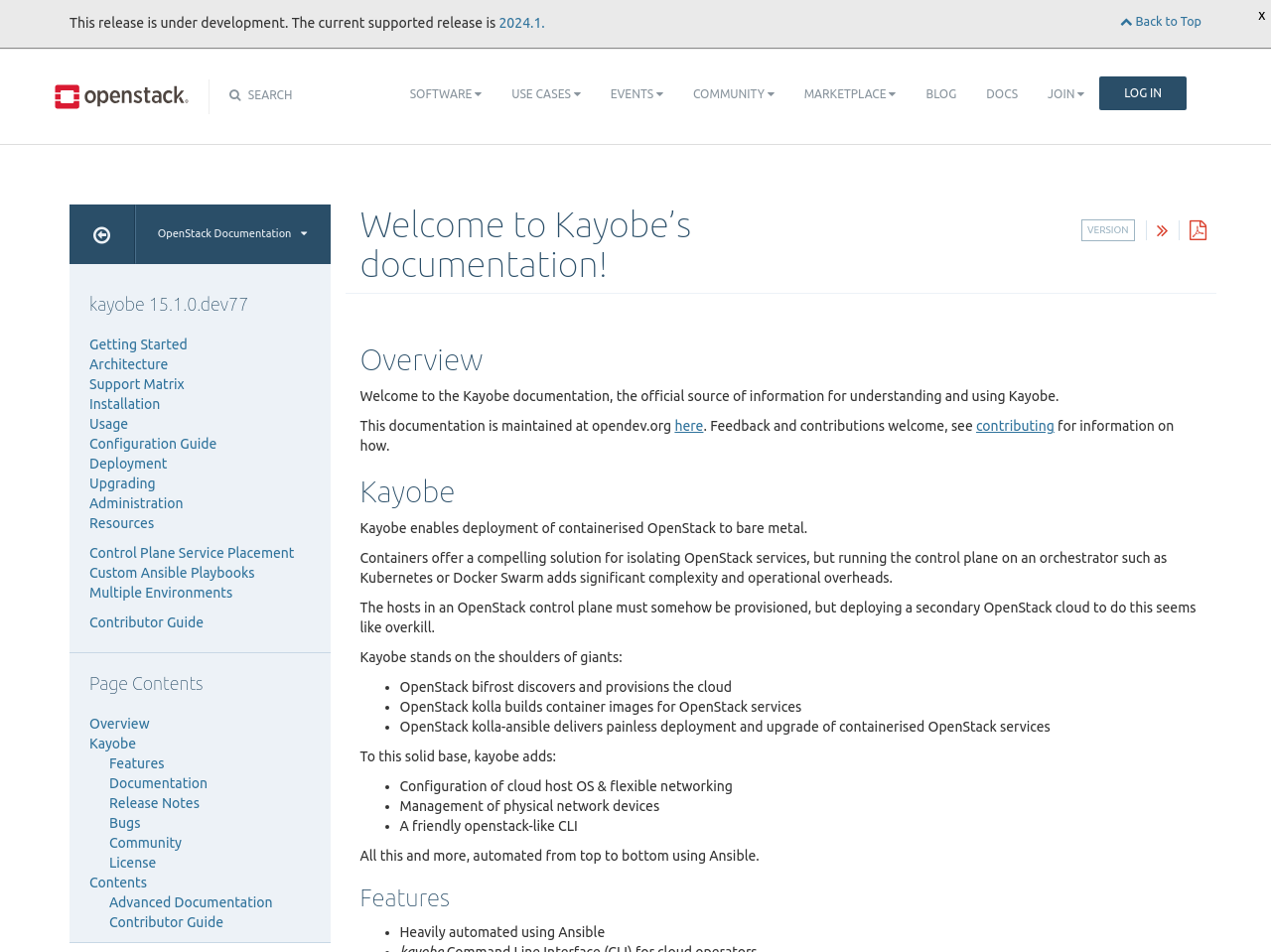Respond to the question with just a single word or phrase: 
What is the main topic of this documentation?

Kayobe